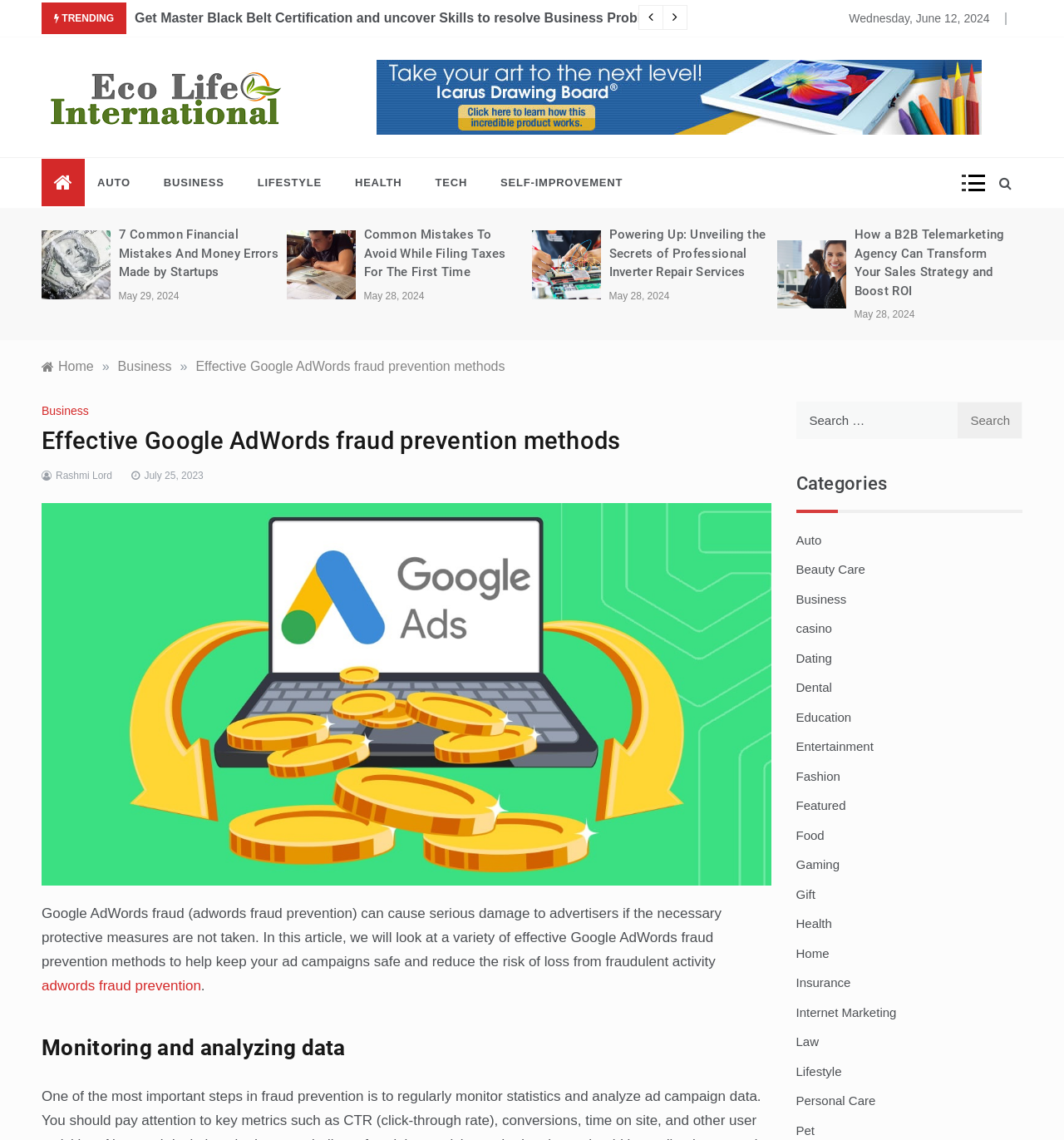Using the information shown in the image, answer the question with as much detail as possible: What is the purpose of the search box in the webpage?

I found a search box in the webpage, and its purpose is to allow users to search for specific articles or topics within the webpage.